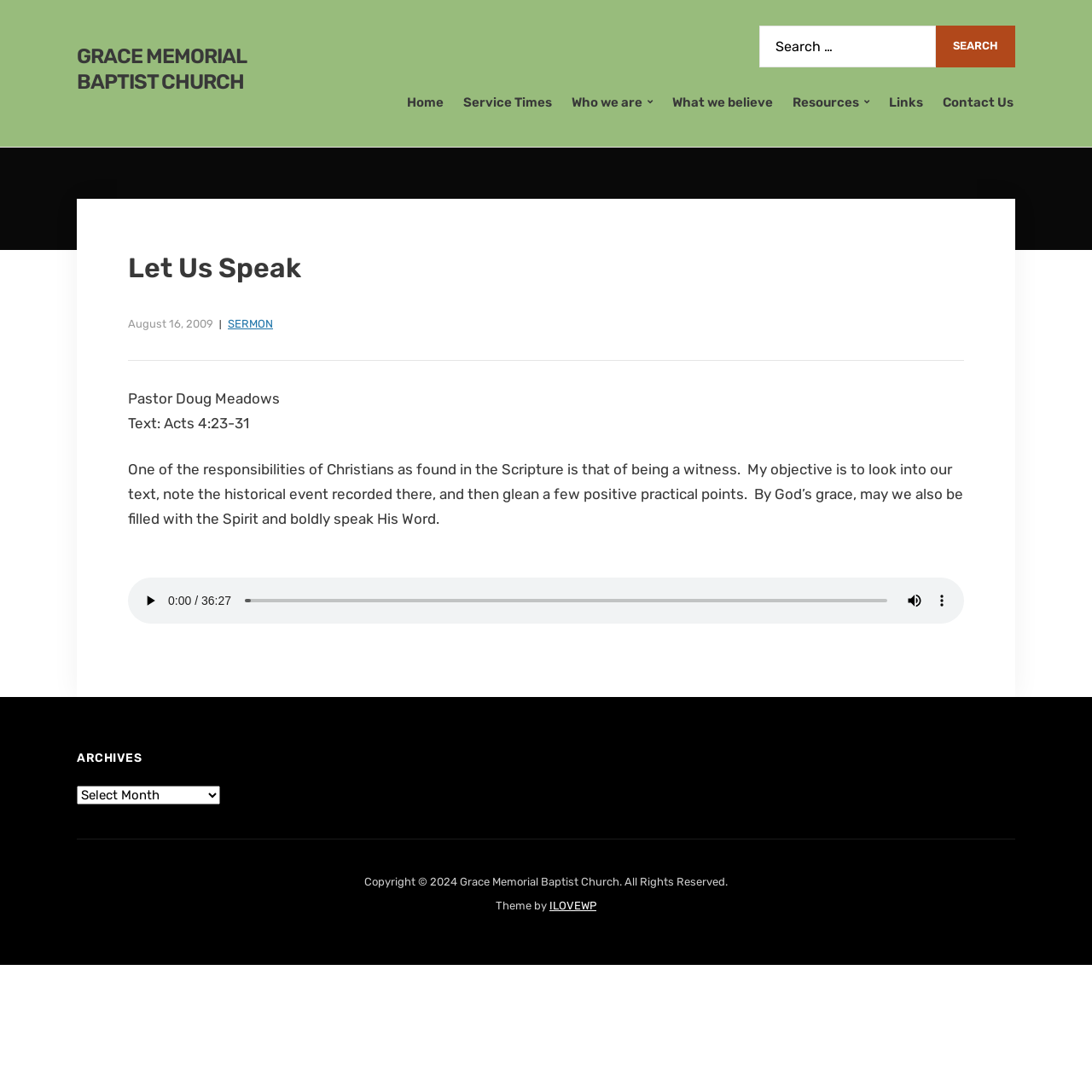Please identify the bounding box coordinates of the element's region that should be clicked to execute the following instruction: "Search for something". The bounding box coordinates must be four float numbers between 0 and 1, i.e., [left, top, right, bottom].

[0.695, 0.023, 0.93, 0.062]